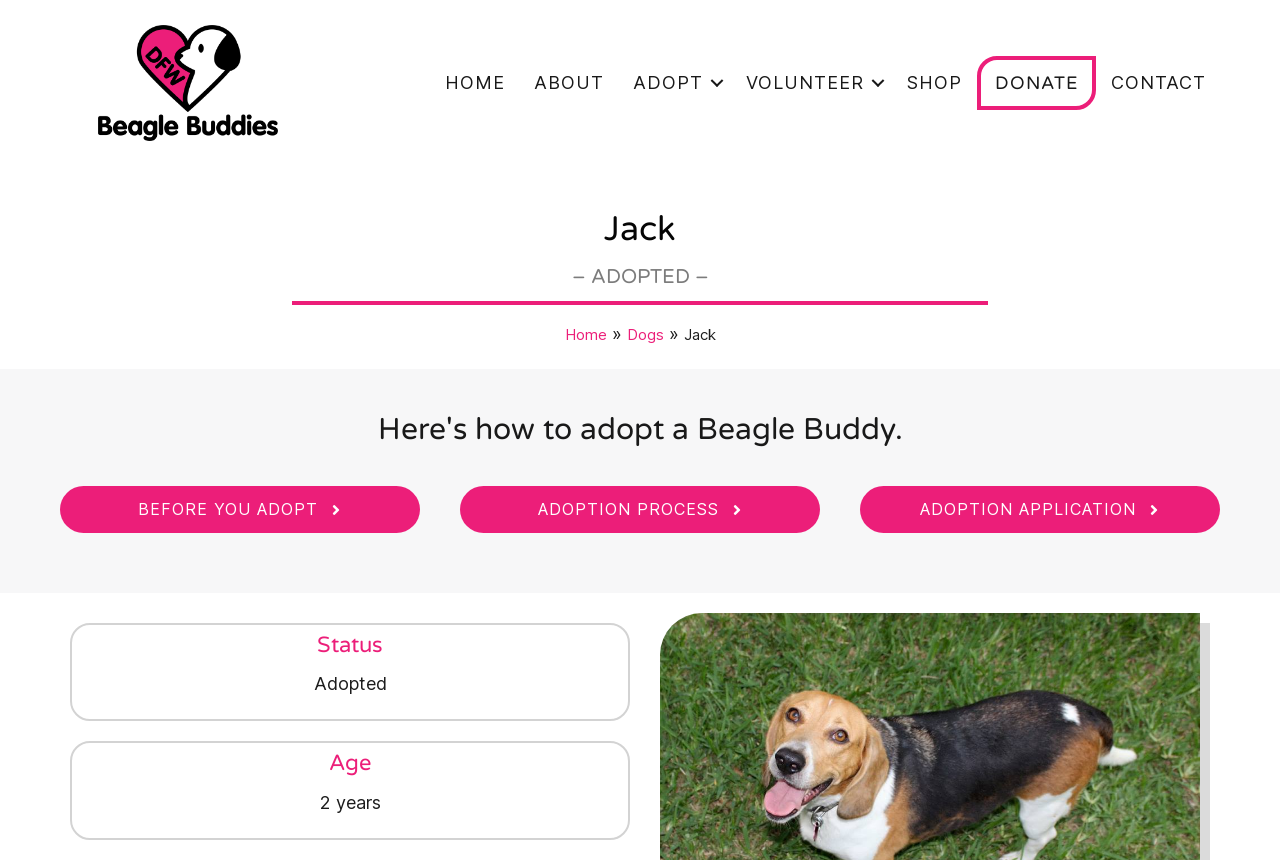Identify the coordinates of the bounding box for the element that must be clicked to accomplish the instruction: "Start my claim online".

None